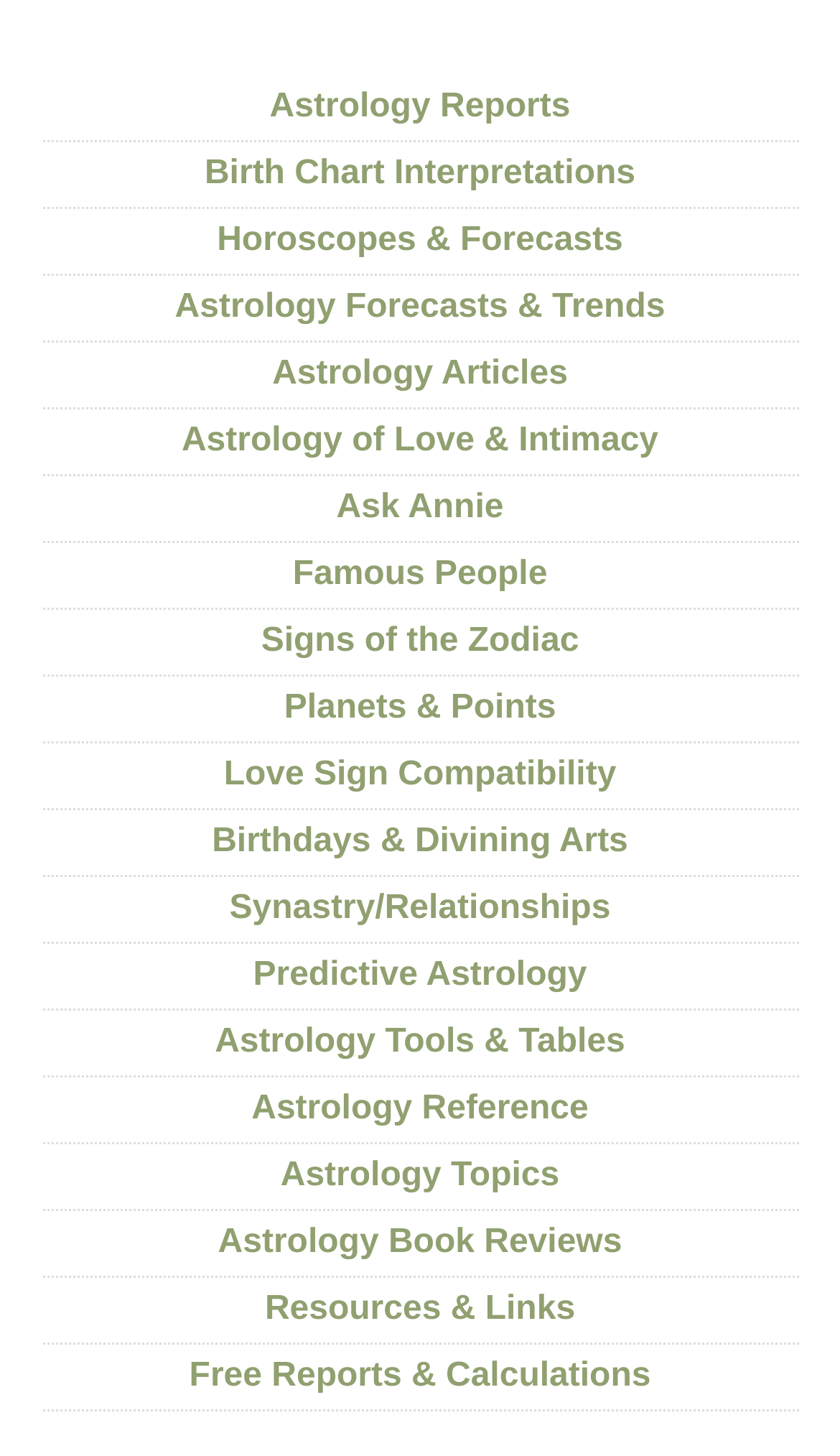Determine the bounding box coordinates for the area that needs to be clicked to fulfill this task: "Explore Astrology Articles". The coordinates must be given as four float numbers between 0 and 1, i.e., [left, top, right, bottom].

[0.324, 0.245, 0.676, 0.27]